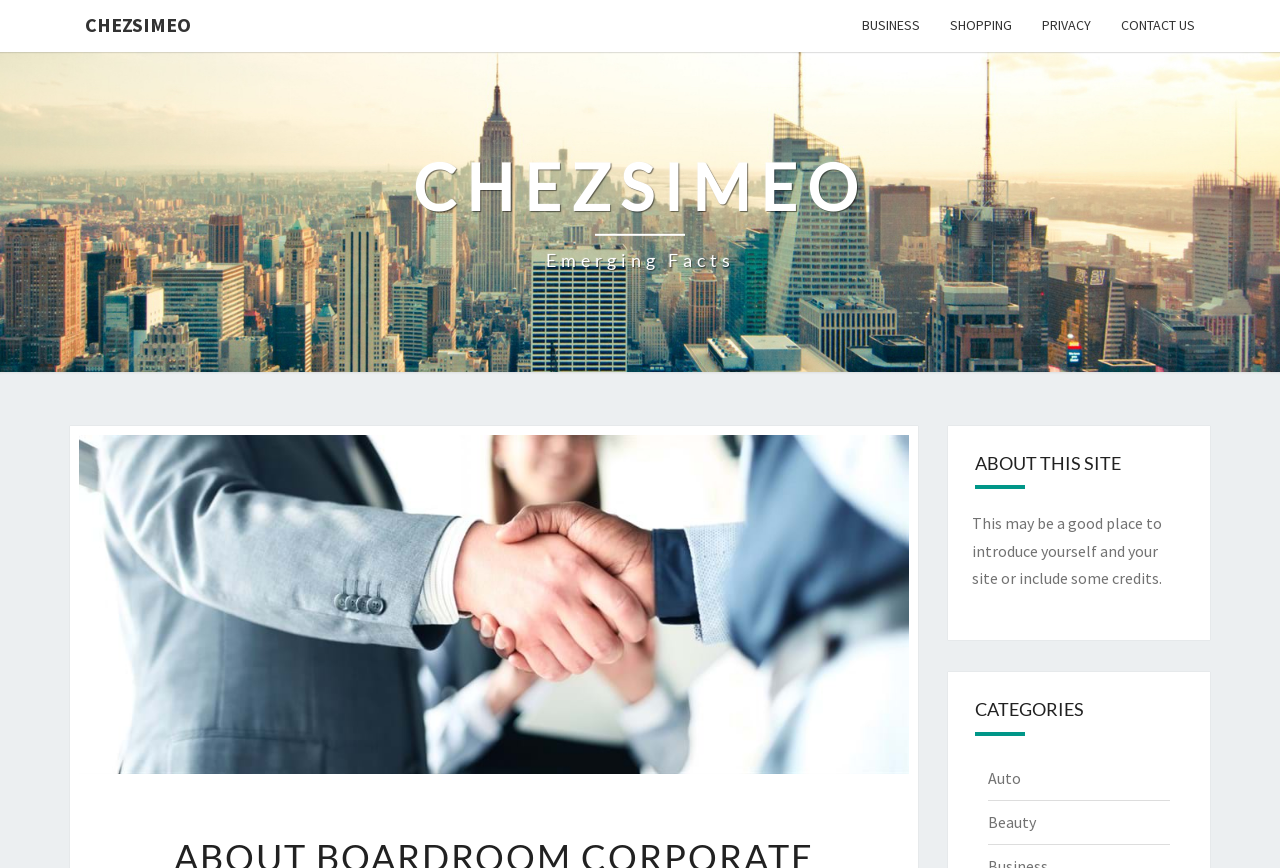Please find and report the bounding box coordinates of the element to click in order to perform the following action: "view auto category". The coordinates should be expressed as four float numbers between 0 and 1, in the format [left, top, right, bottom].

[0.771, 0.884, 0.797, 0.907]